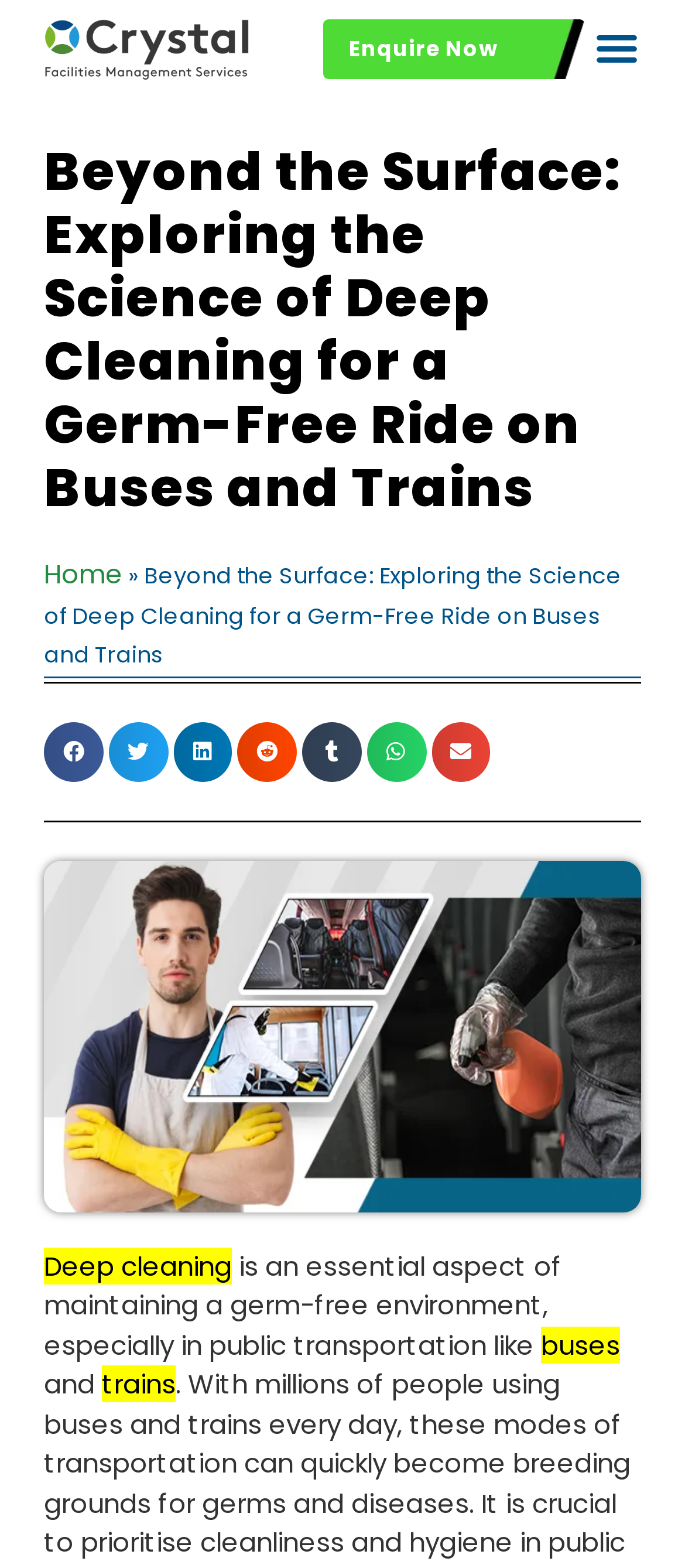How can users share the content of this webpage?
Please provide a comprehensive answer to the question based on the webpage screenshot.

Users can share the content of this webpage through various social media buttons, including Facebook, Twitter, LinkedIn, Reddit, Tumblr, and WhatsApp, which are displayed at the bottom of the webpage.